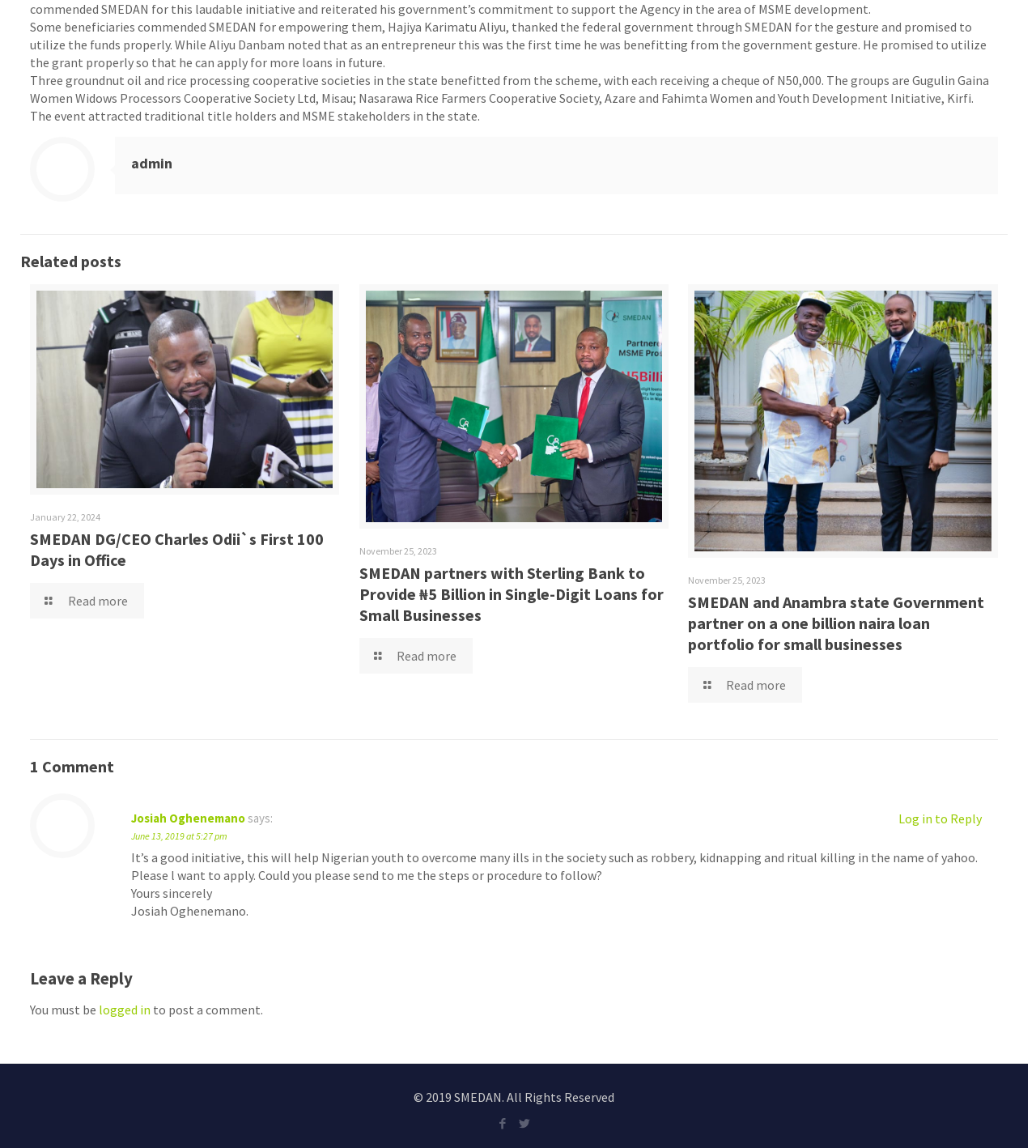Please find the bounding box coordinates of the section that needs to be clicked to achieve this instruction: "Leave a reply to the post".

[0.029, 0.843, 0.963, 0.861]